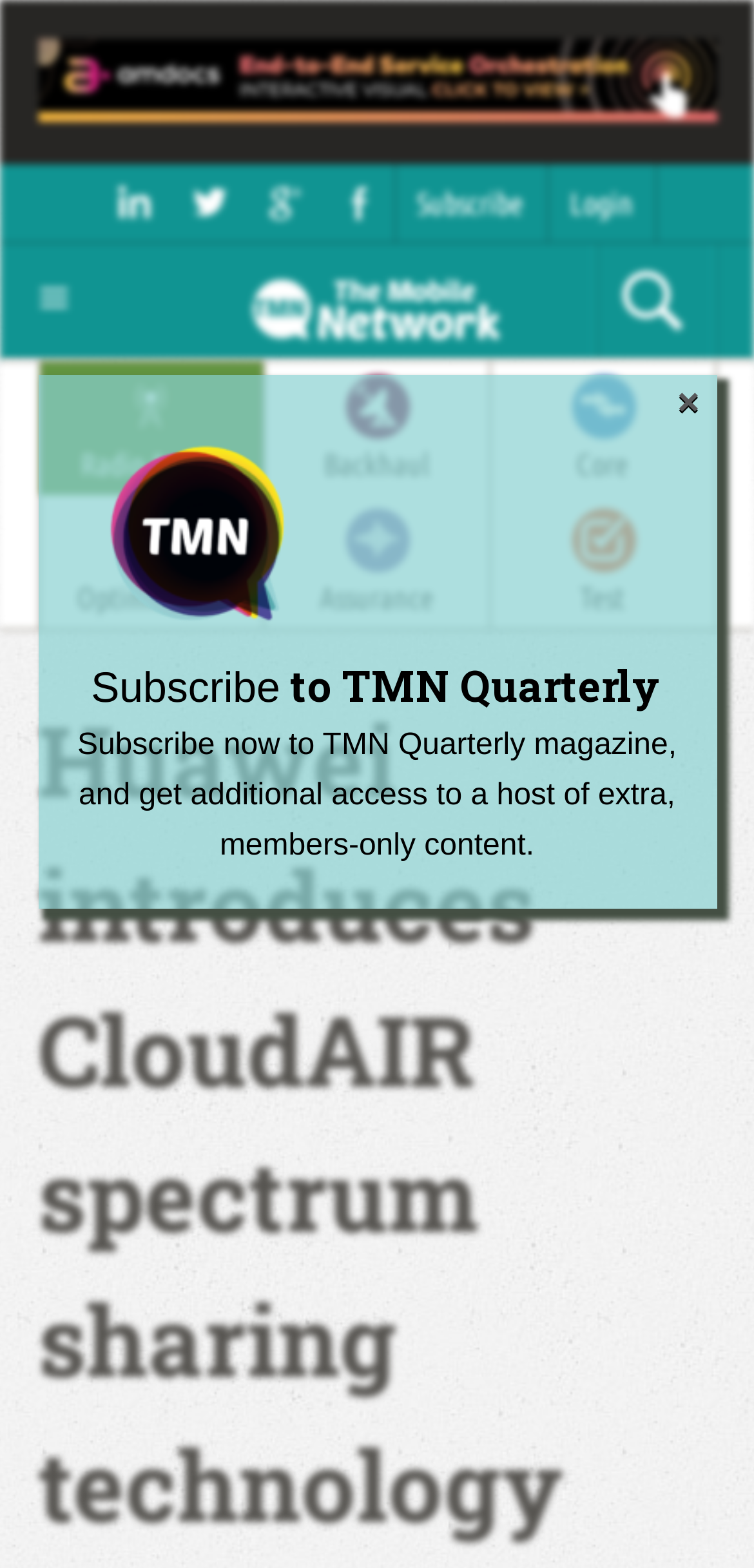Determine the main heading text of the webpage.

Huawei introduces CloudAIR spectrum sharing technology